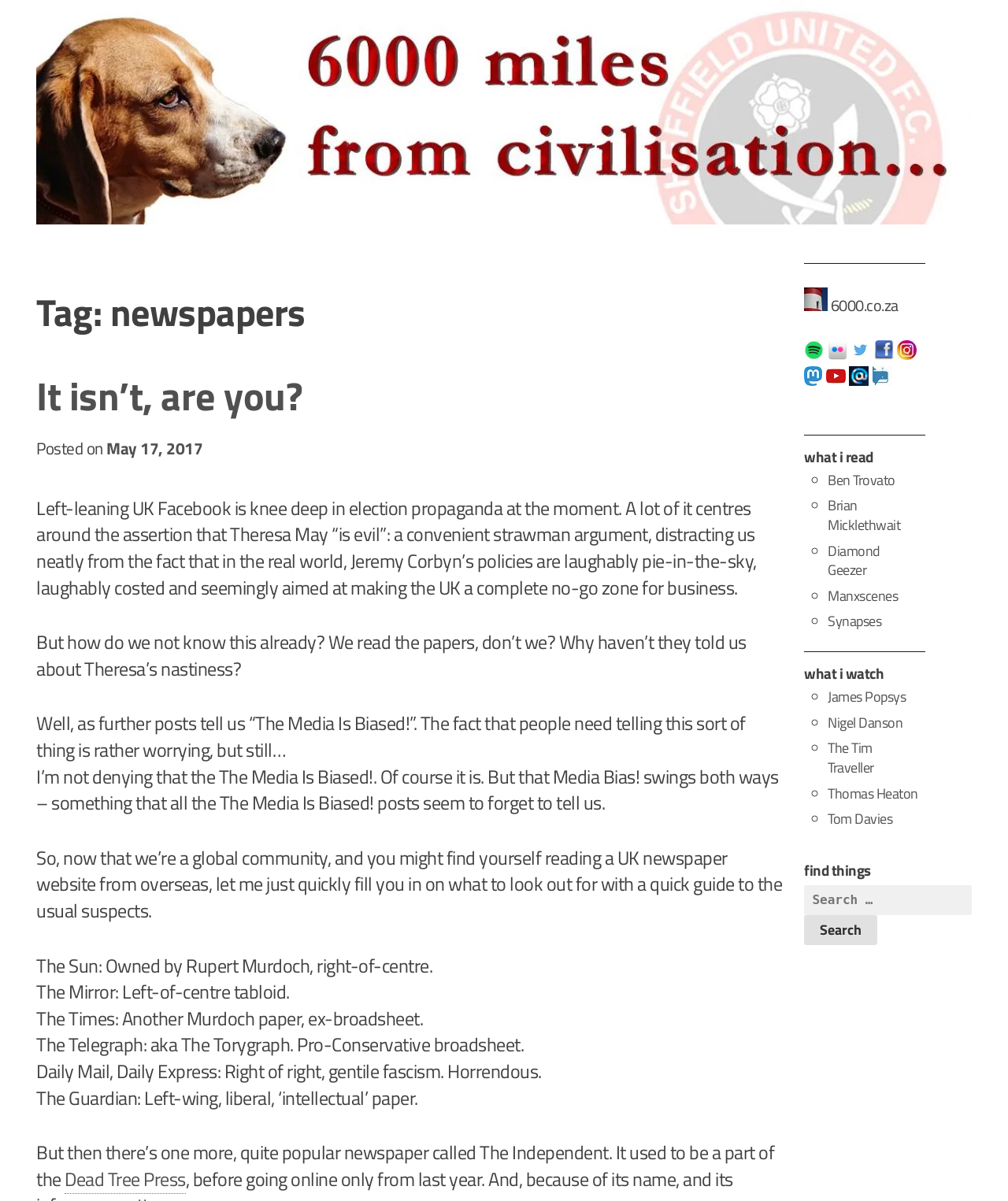Pinpoint the bounding box coordinates of the element you need to click to execute the following instruction: "search for something". The bounding box should be represented by four float numbers between 0 and 1, in the format [left, top, right, bottom].

[0.798, 0.737, 0.964, 0.762]